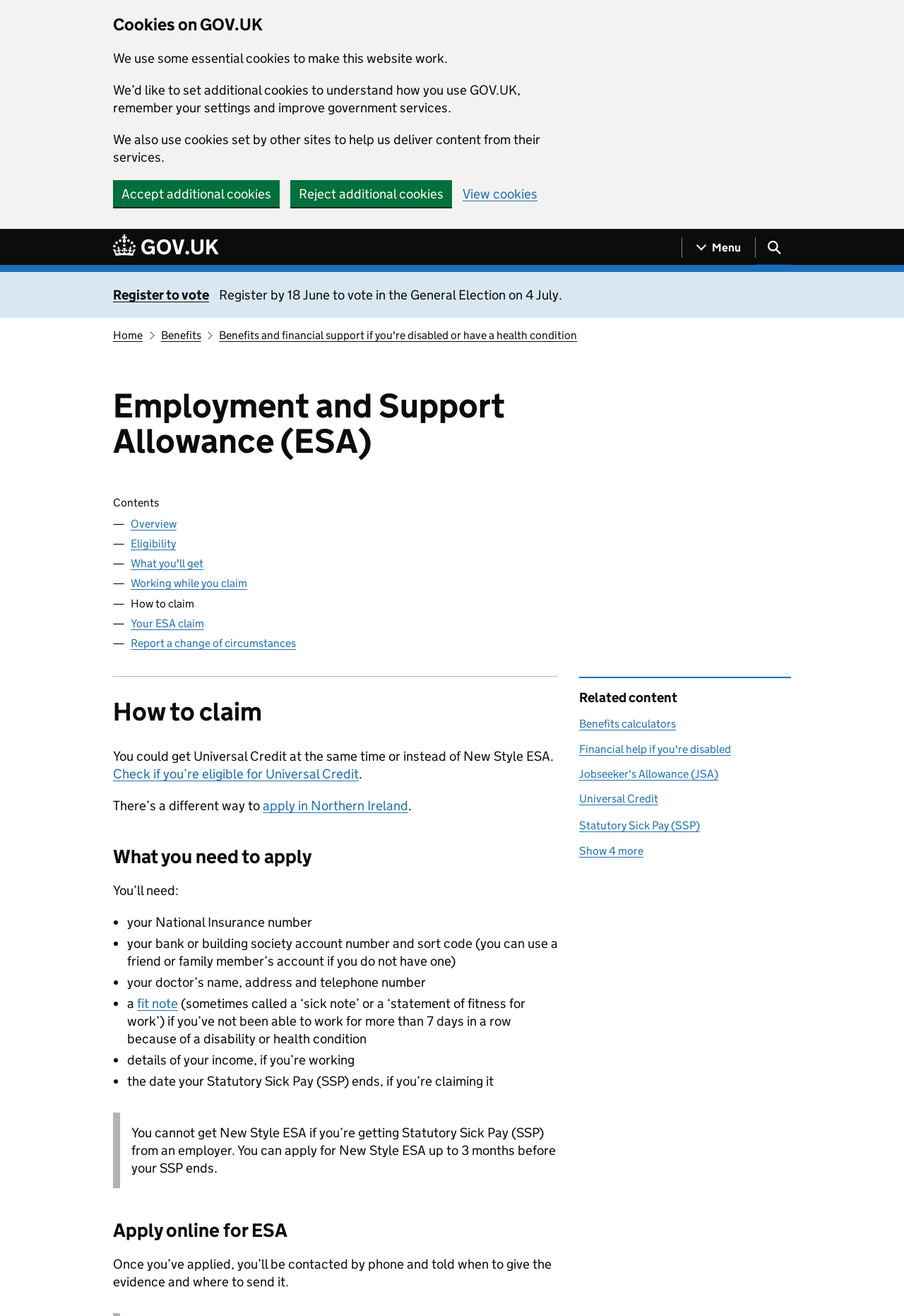Specify the bounding box coordinates of the element's area that should be clicked to execute the given instruction: "Check if you’re eligible for Universal Credit". The coordinates should be four float numbers between 0 and 1, i.e., [left, top, right, bottom].

[0.125, 0.582, 0.397, 0.594]